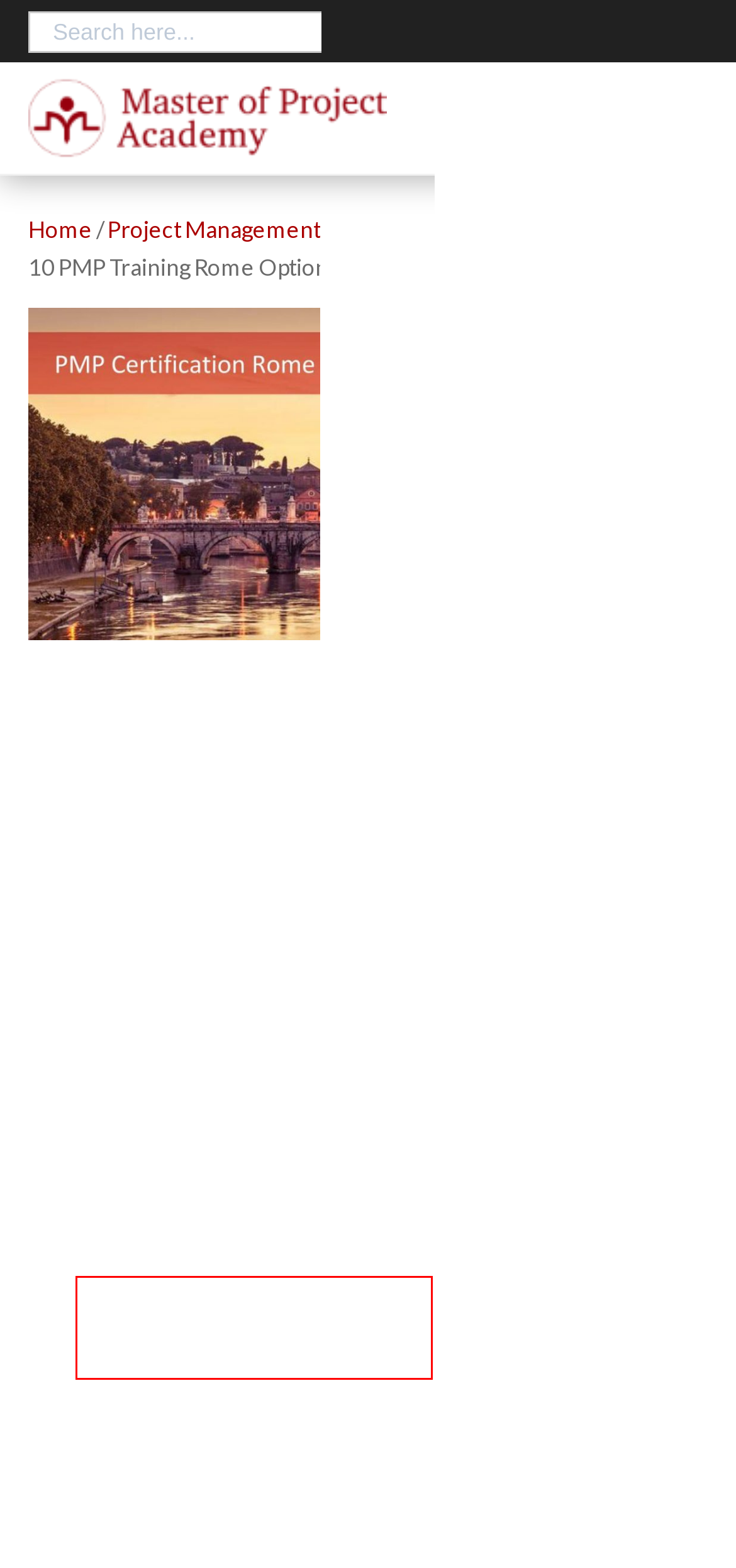Analyze the given webpage screenshot and identify the UI element within the red bounding box. Select the webpage description that best matches what you expect the new webpage to look like after clicking the element. Here are the candidates:
A. 2024 How to Get PMP Certification Guide - Get the PMP in 1st Attempt
B. PMP Eligibility Quiz - Master of Project Academy Blog
C. 2024 PMP Classroom Training - 35 Contact Hours In Person PMP Course
D. Project Management Archives - Master of Project Academy Blog
E. Master of Project Academy Blog - Bible of the World-Class Professionals
F. PMP Certification Ultimate Guide
G. 2024 PMP Certification Requirements | Are you eligible for PMP?
H. PMP Archives - Master of Project Academy Blog

G